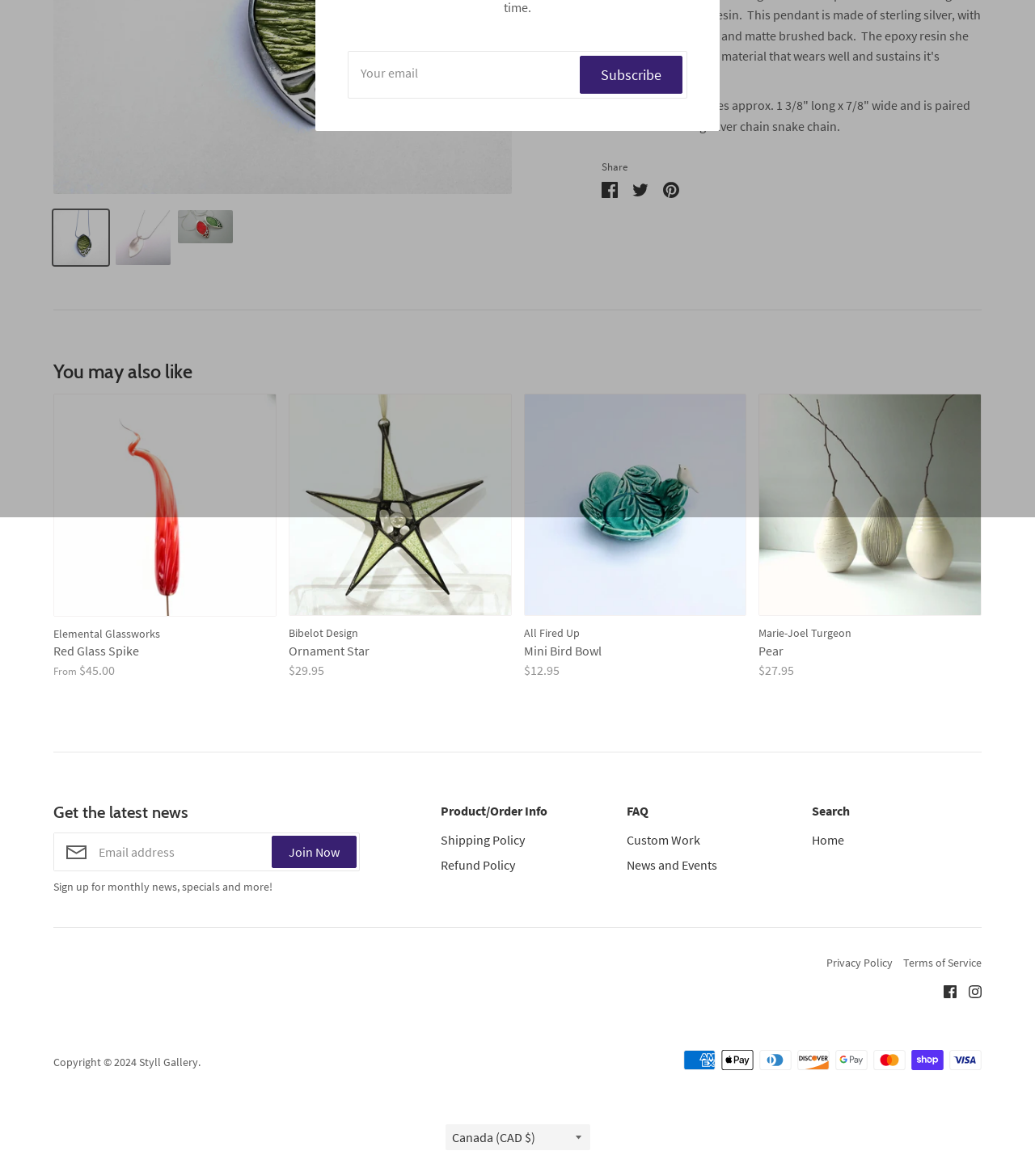For the element described, predict the bounding box coordinates as (top-left x, top-left y, bottom-right x, bottom-right y). All values should be between 0 and 1. Element description: Marie-Joel Turgeon Pear $27.95

[0.733, 0.334, 0.948, 0.577]